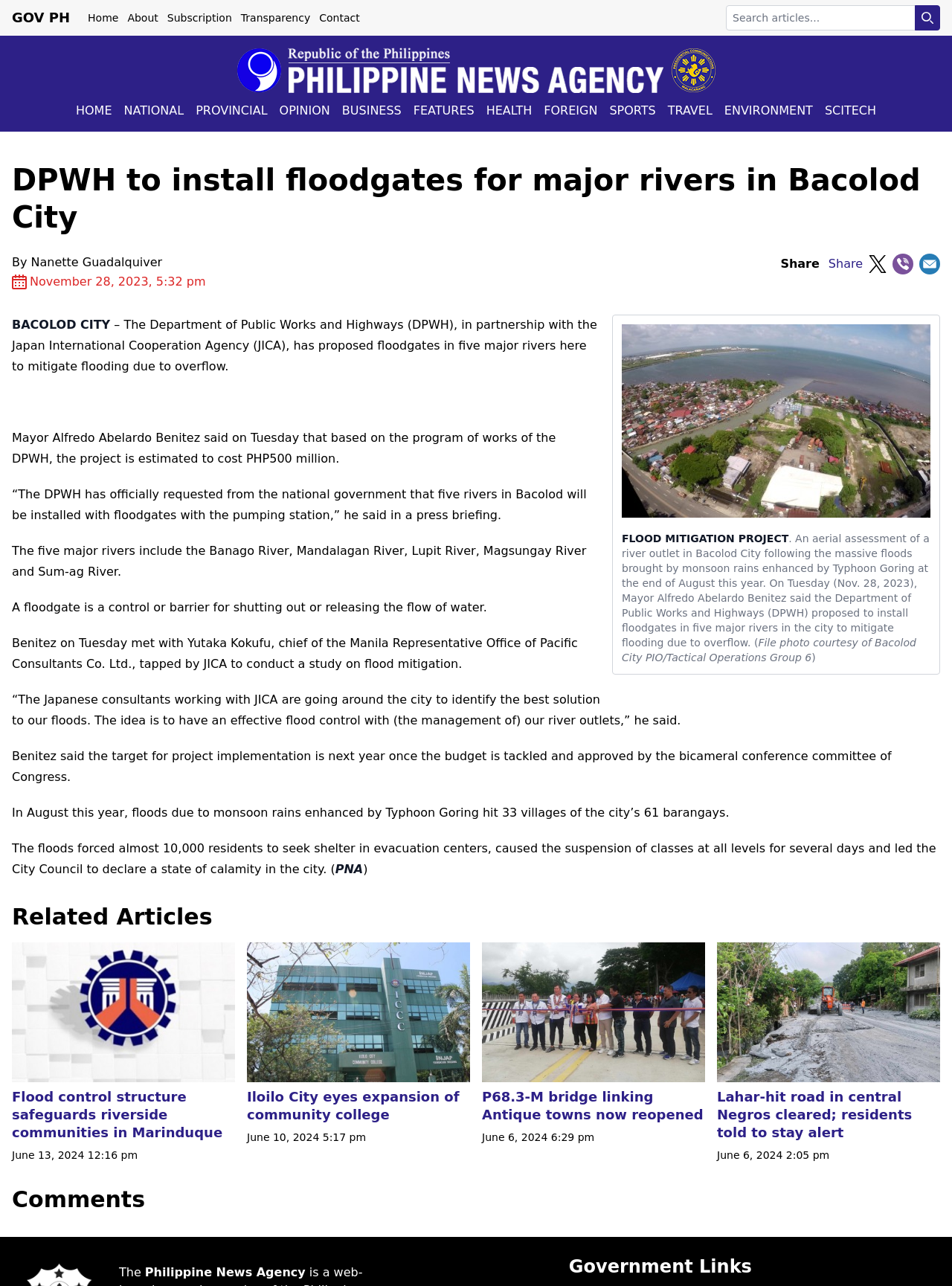Please identify the bounding box coordinates of the area that needs to be clicked to follow this instruction: "Read product description".

None